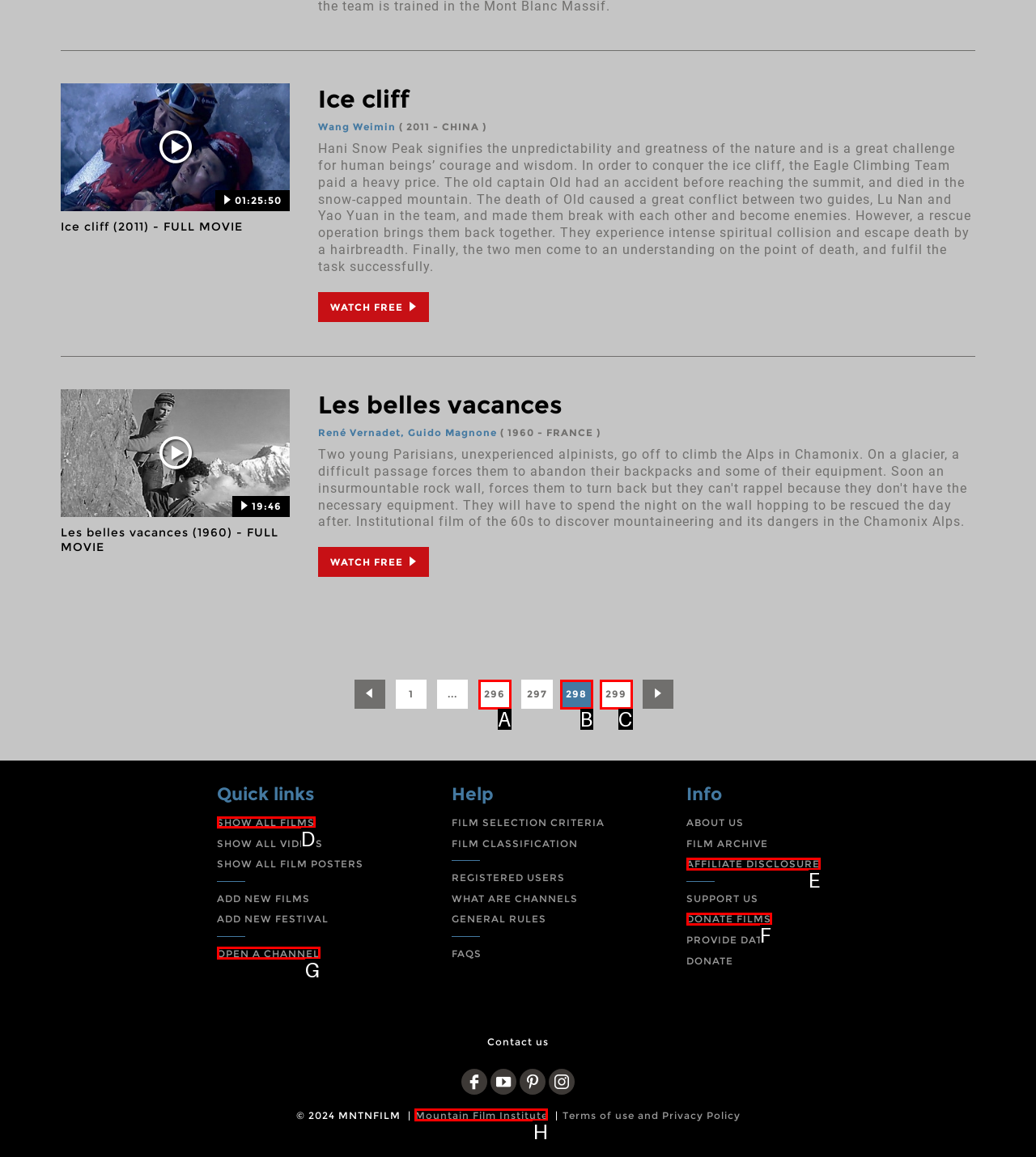Identify the HTML element to click to fulfill this task: Show all films
Answer with the letter from the given choices.

D